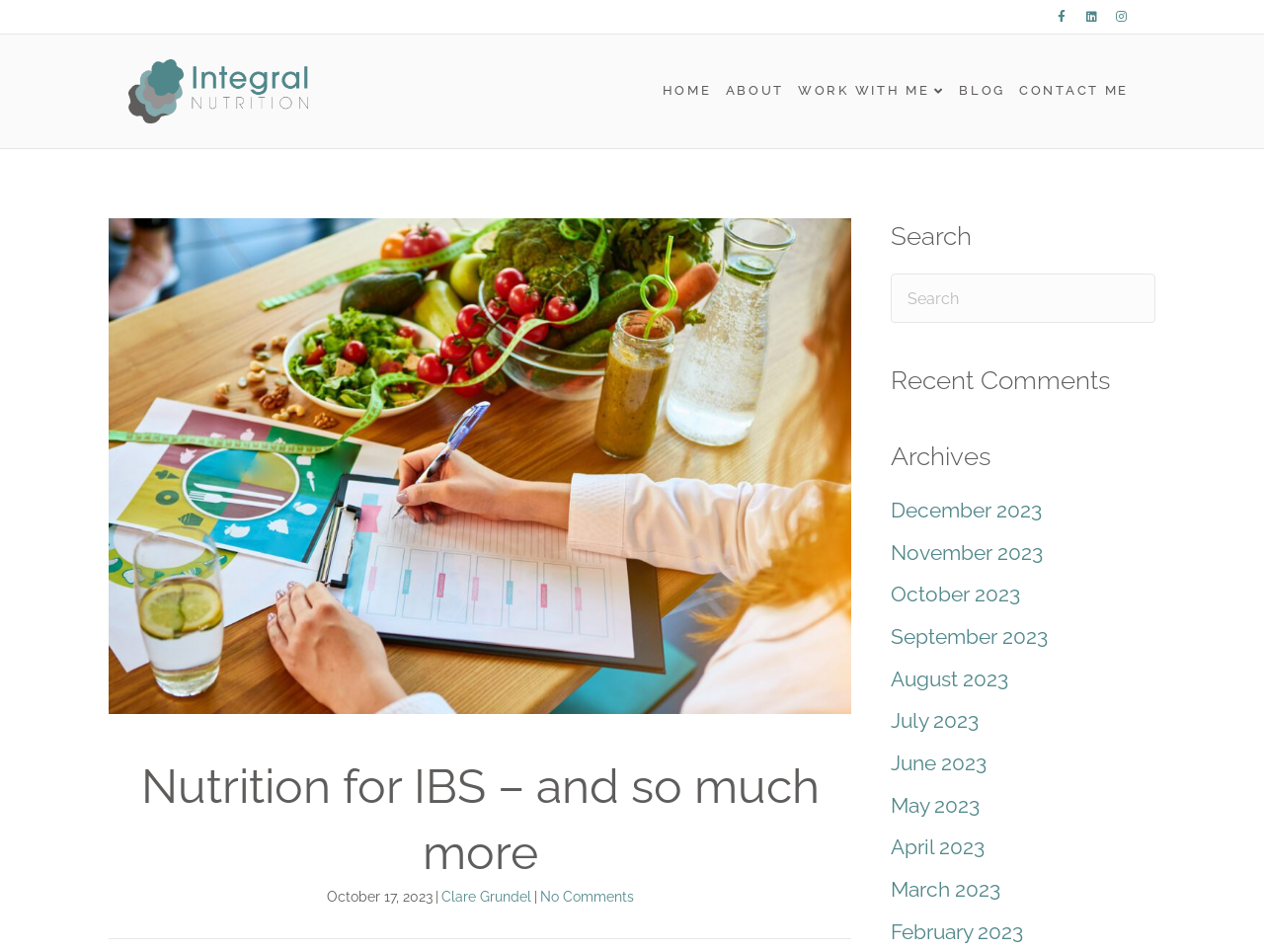Give a short answer to this question using one word or a phrase:
What is the date of the latest blog post?

October 17, 2023